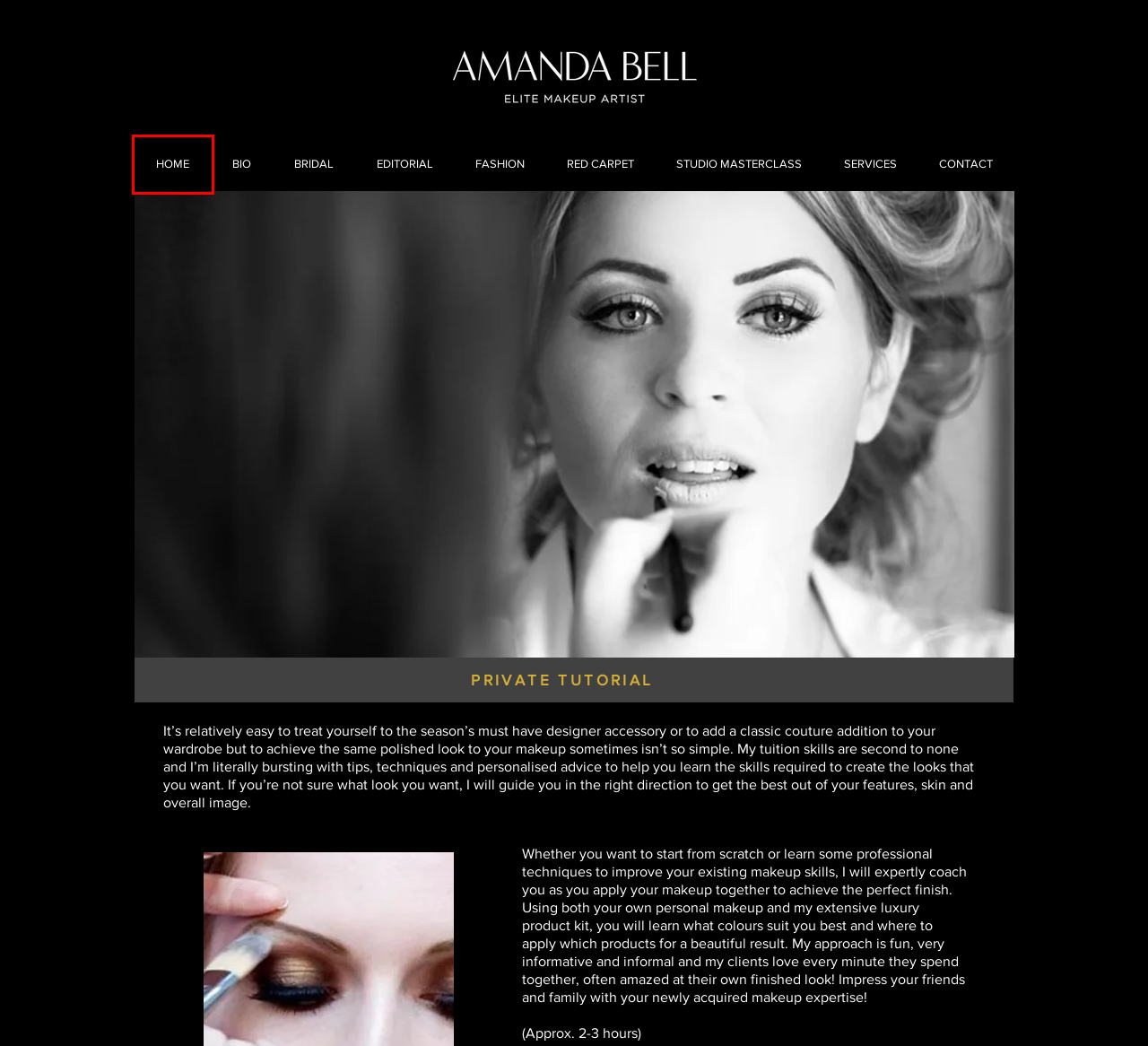Look at the screenshot of a webpage where a red rectangle bounding box is present. Choose the webpage description that best describes the new webpage after clicking the element inside the red bounding box. Here are the candidates:
A. BRIDAL | amanda-bell
B. BIO | amanda-bell
C. STUDIO MASTERCLASS | amanda-bell
D. FASHION | amanda-bell
E. CONTACT | amanda-bell
F. HOME | amanda-bell
G. EDITORIAL | amanda-bell
H. RED CARPET | amanda-bell

F